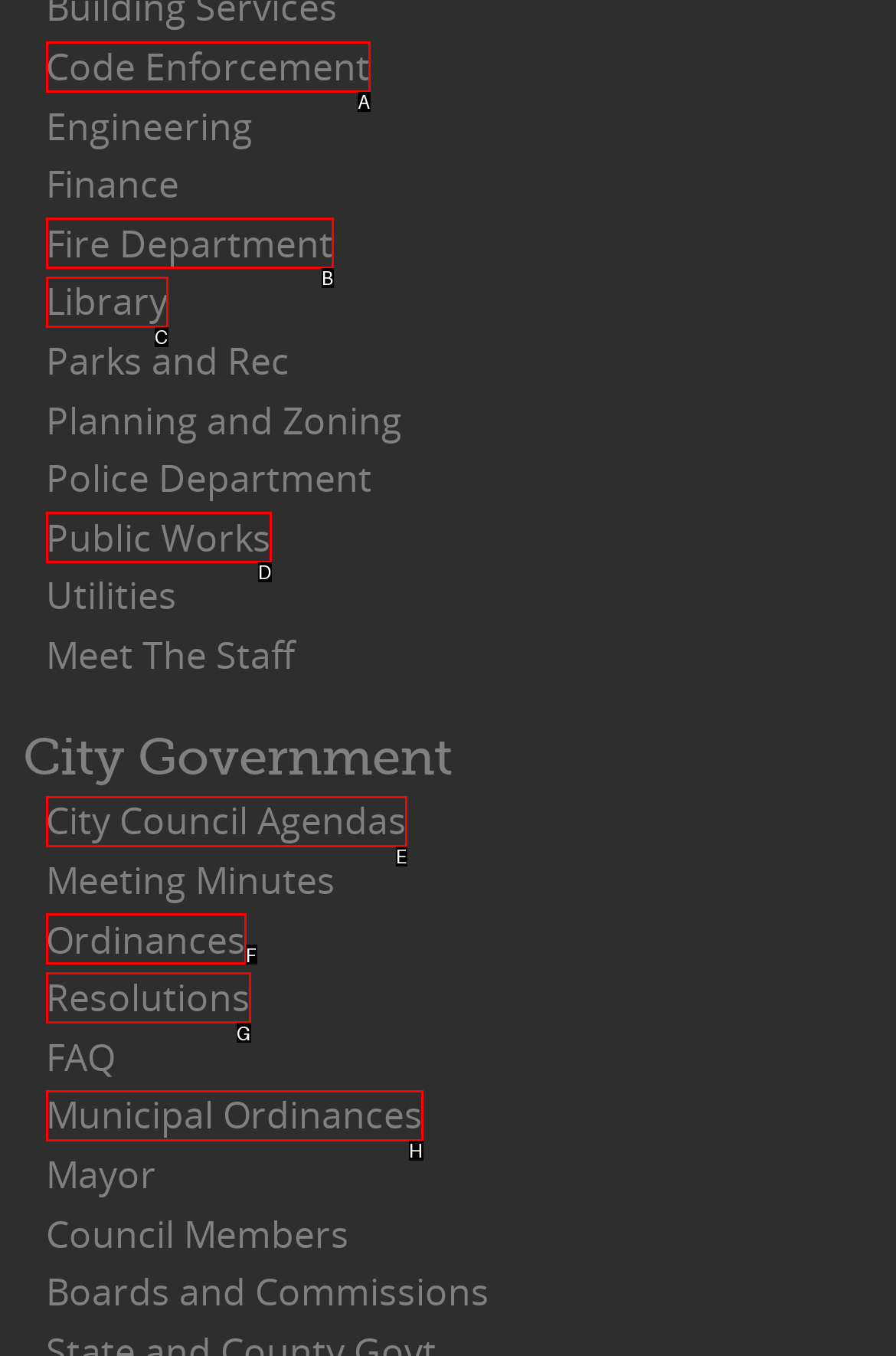Given the element description: Fire Department, choose the HTML element that aligns with it. Indicate your choice with the corresponding letter.

B